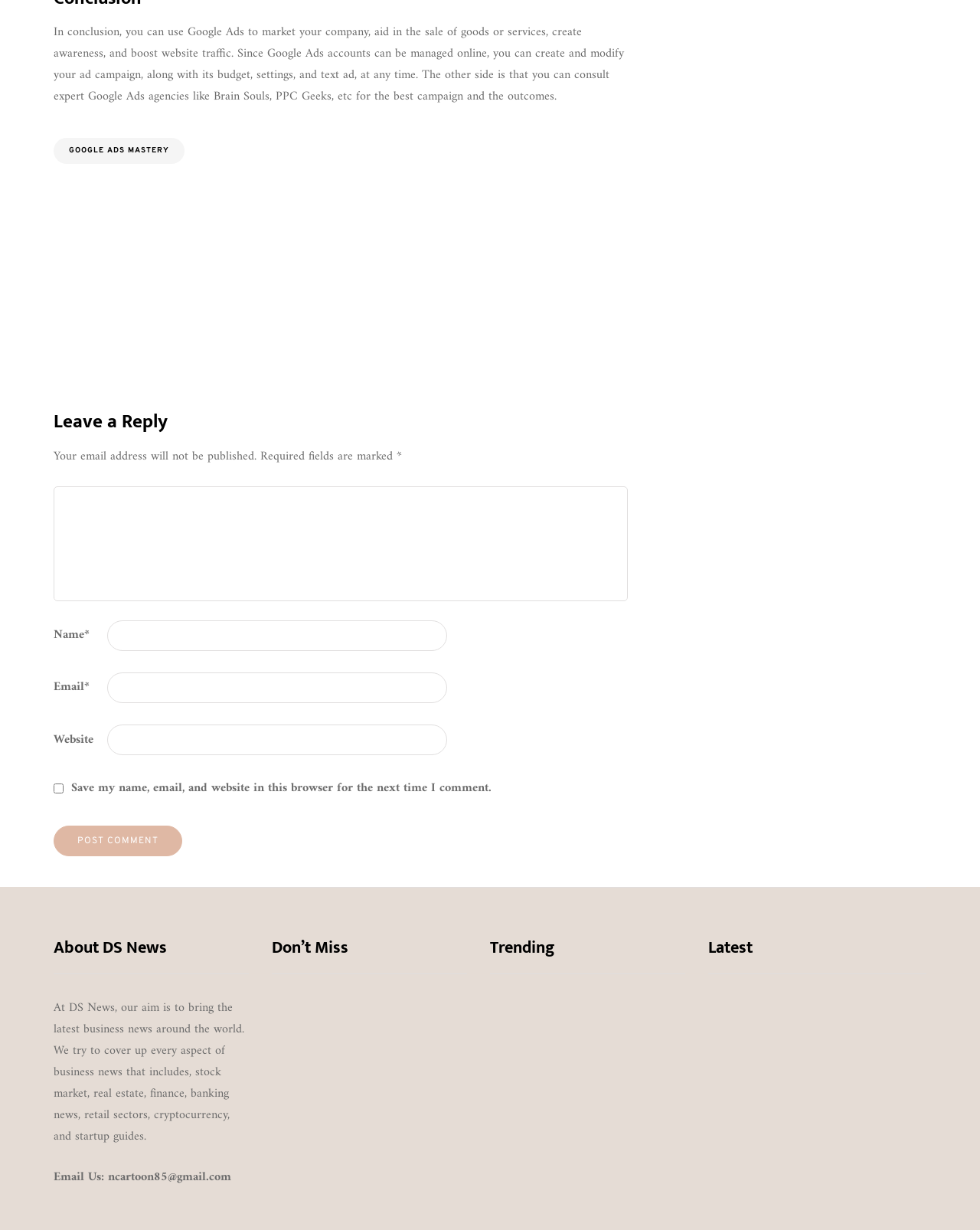Please identify the bounding box coordinates of the clickable area that will allow you to execute the instruction: "Click on the 'Post comment' button".

[0.055, 0.671, 0.186, 0.696]